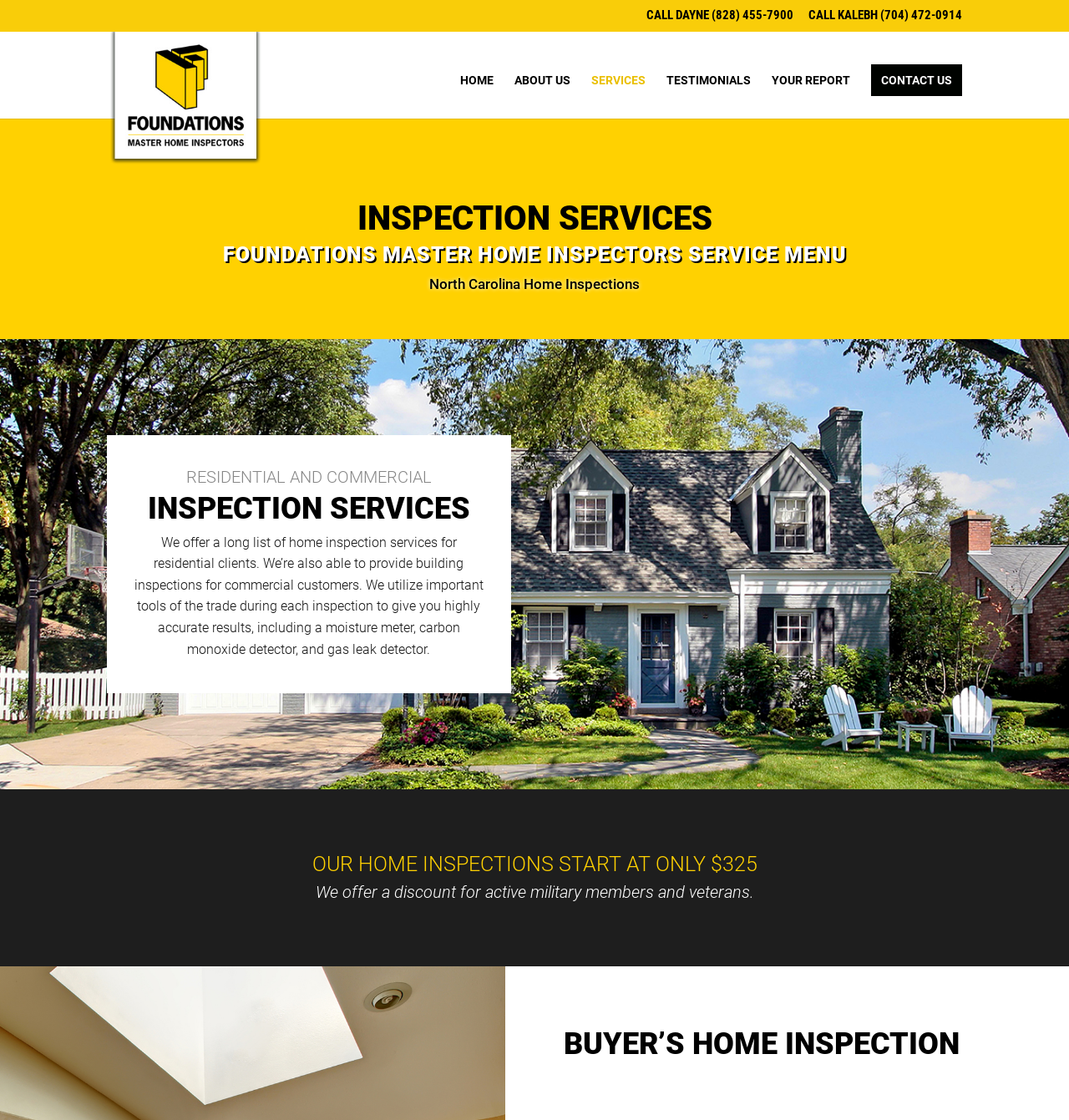What type of inspections does the company offer? Please answer the question using a single word or phrase based on the image.

Residential and Commercial